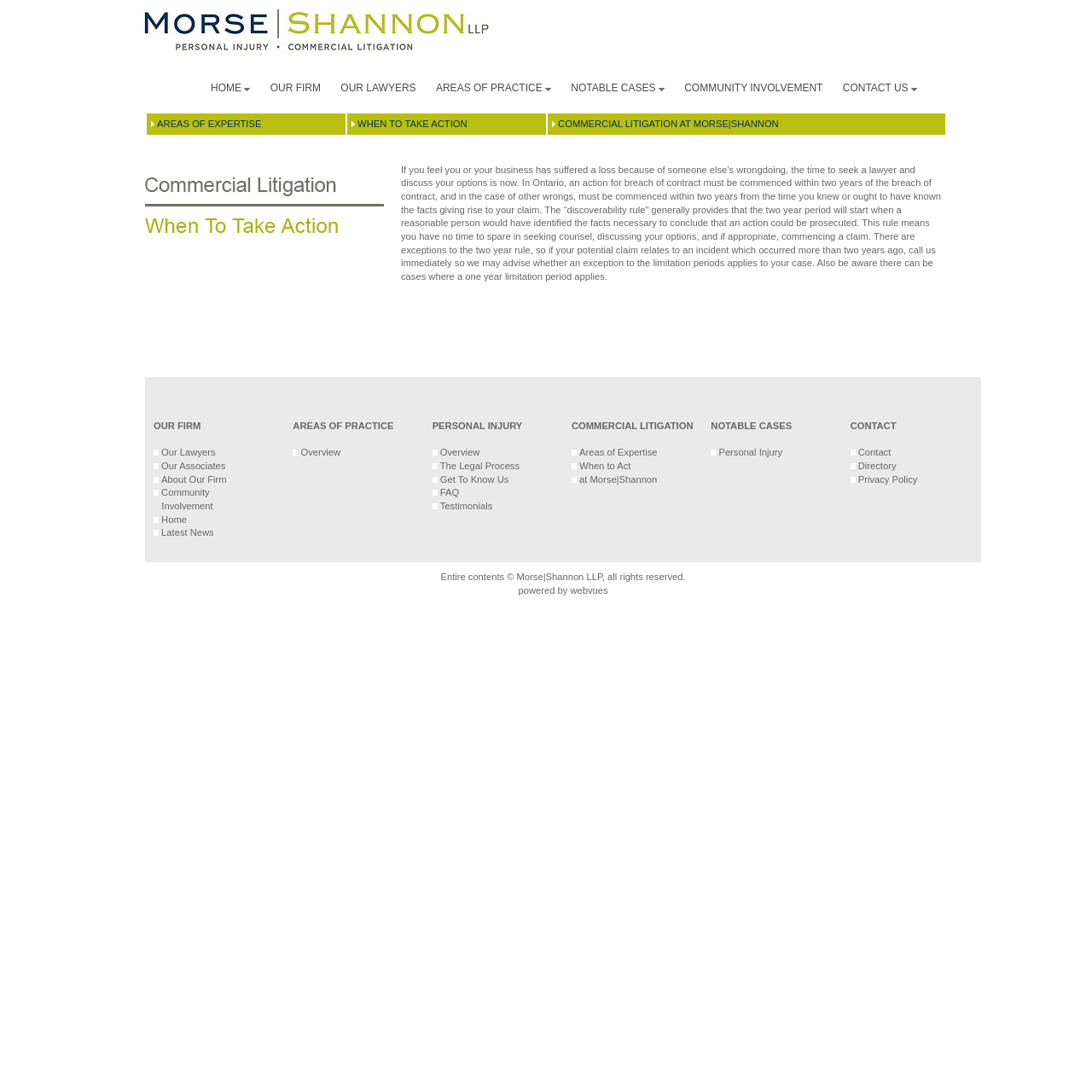Give a one-word or one-phrase response to the question: 
How many main sections are there on this webpage?

3